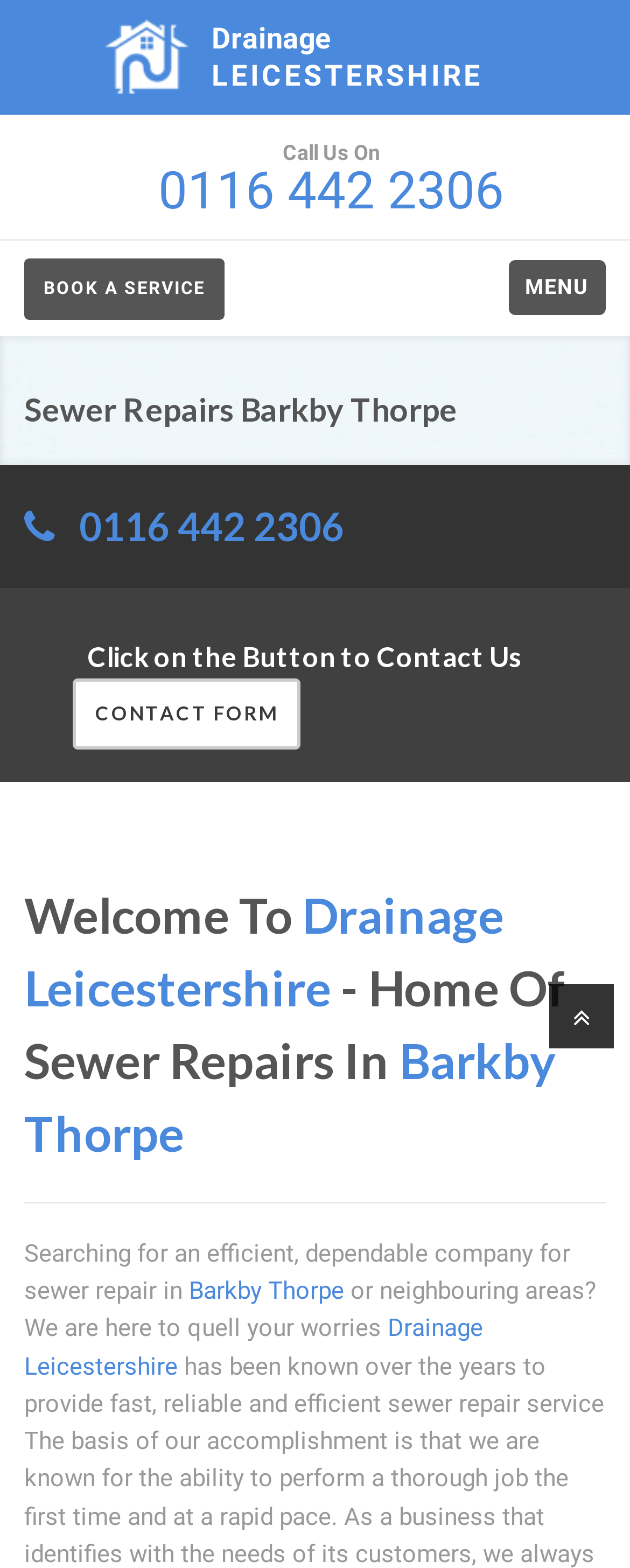What is the purpose of the 'CONTACT FORM' button?
Based on the visual, give a brief answer using one word or a short phrase.

To contact the company